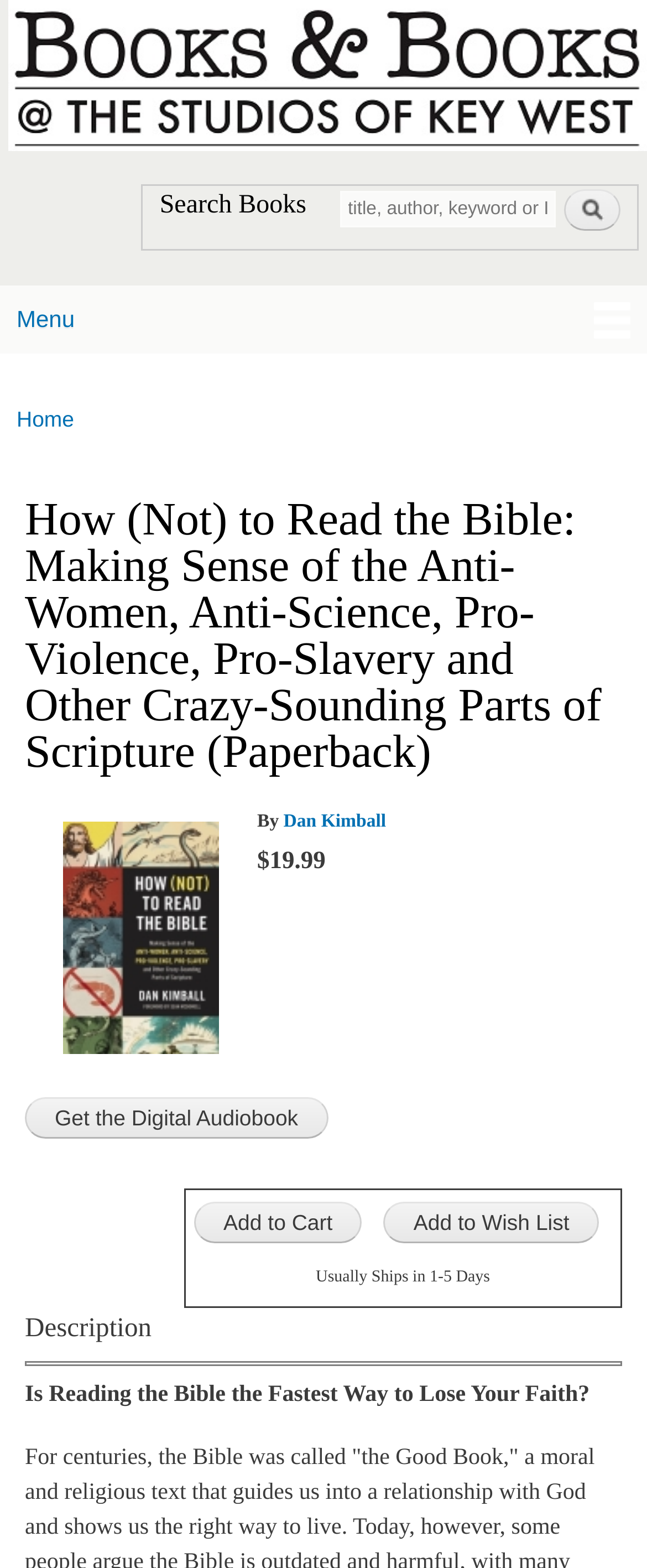Determine the bounding box coordinates of the area to click in order to meet this instruction: "Click on Facebook".

None